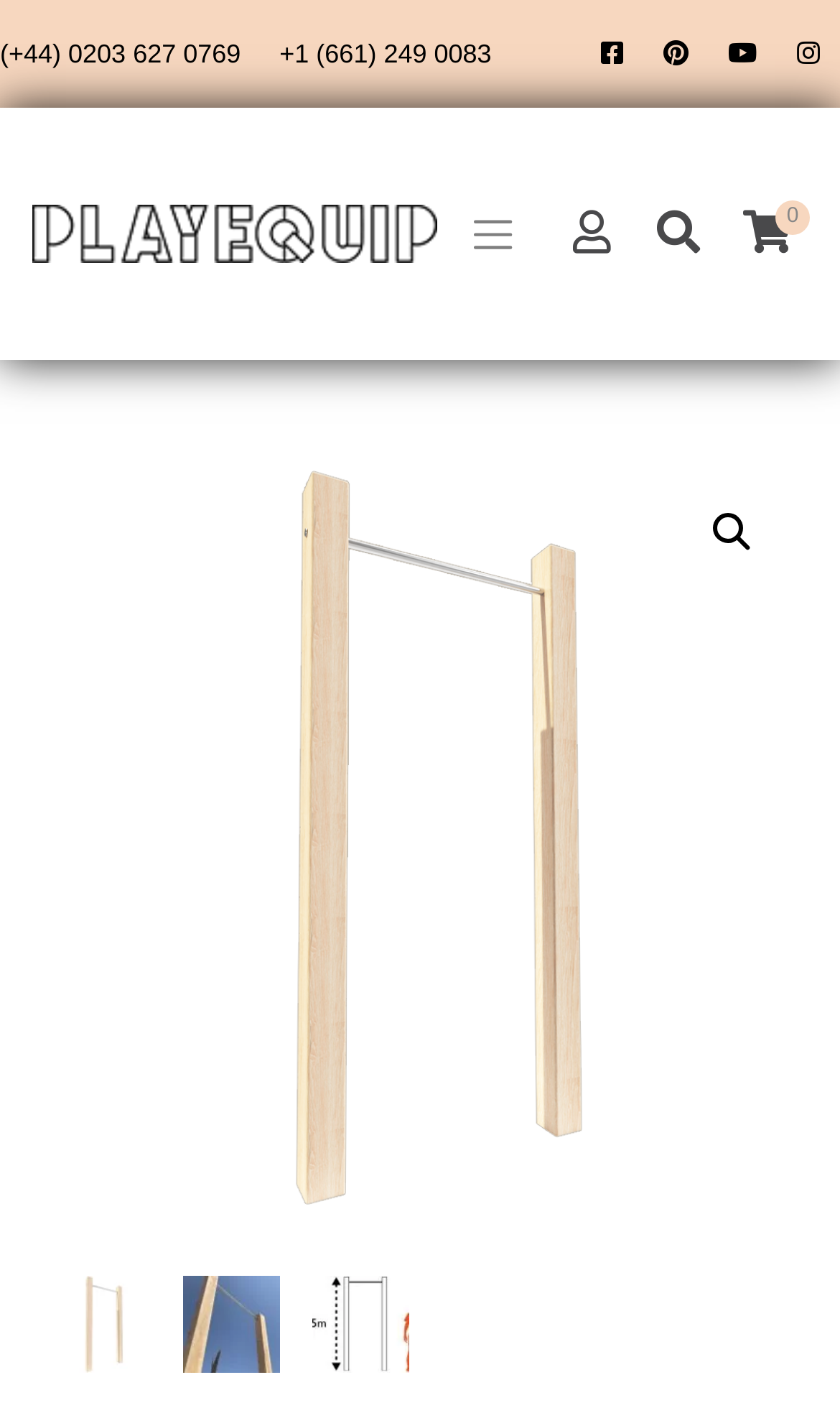Please specify the bounding box coordinates in the format (top-left x, top-left y, bottom-right x, bottom-right y), with values ranging from 0 to 1. Identify the bounding box for the UI component described as follows: +1 (661) 249 0083

[0.333, 0.028, 0.585, 0.049]